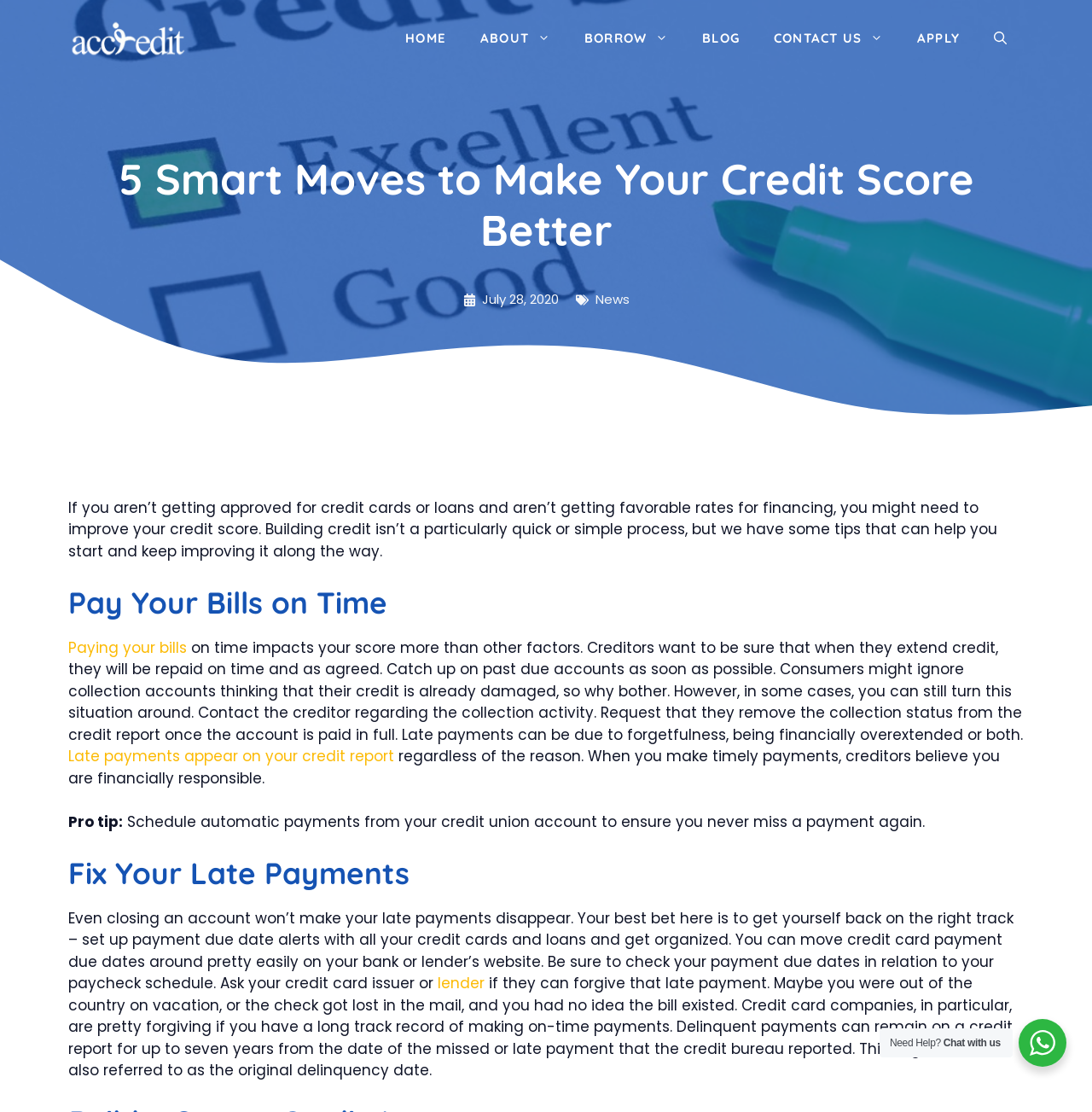How many navigation links are there?
Answer with a single word or phrase by referring to the visual content.

7